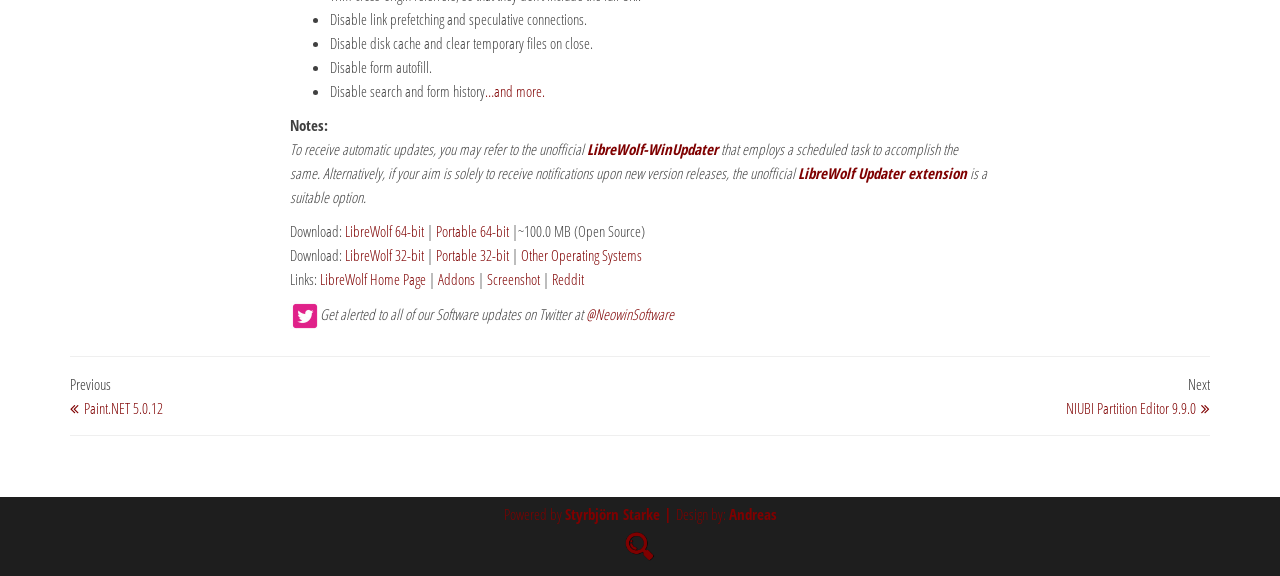Who is the designer of the webpage?
Analyze the image and deliver a detailed answer to the question.

The designer of the webpage is Andreas, as mentioned in the text 'Design by: Andreas' at the bottom of the webpage.